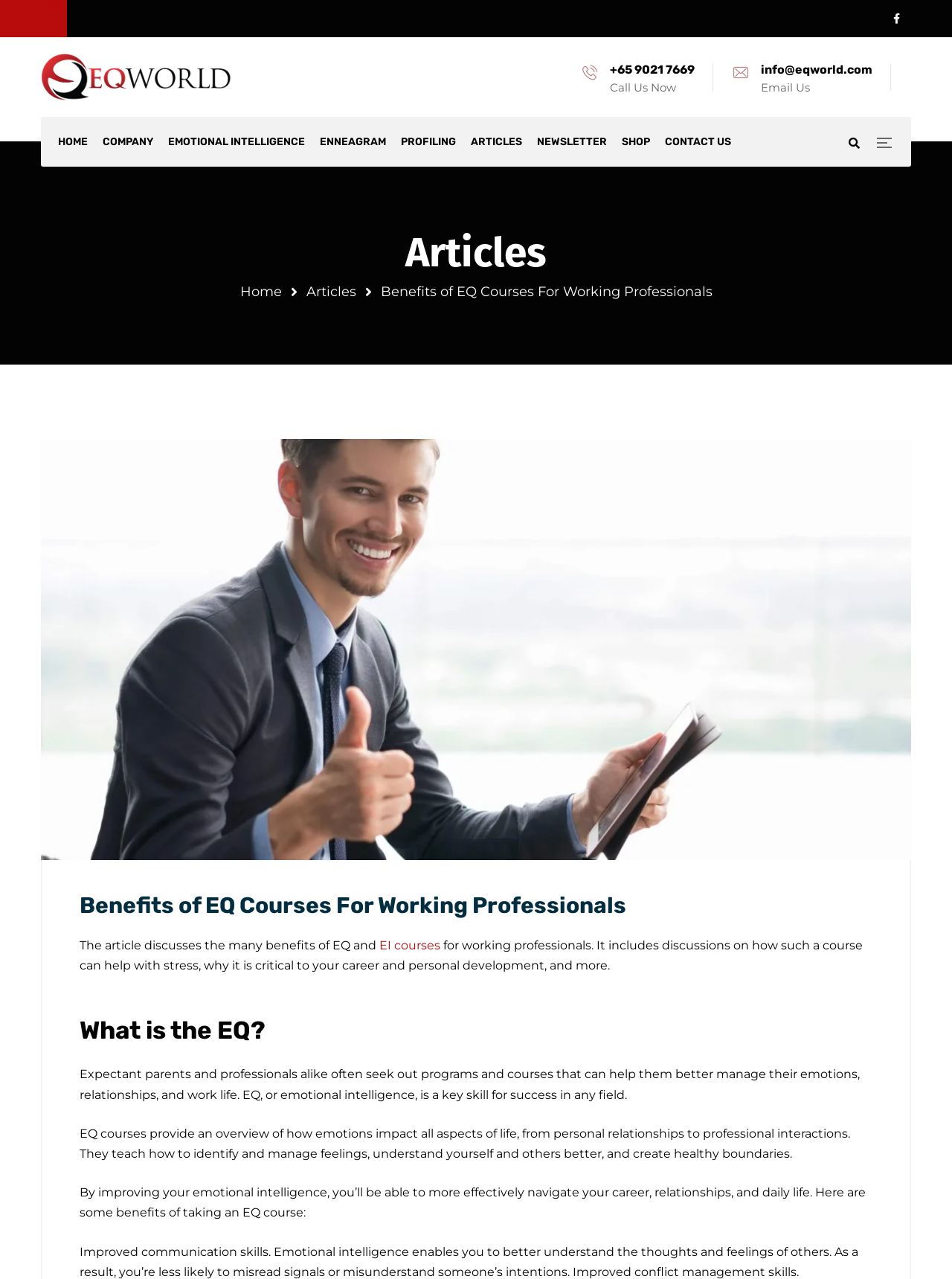Please find the bounding box coordinates of the element that needs to be clicked to perform the following instruction: "Send an email to info@eqworld.com". The bounding box coordinates should be four float numbers between 0 and 1, represented as [left, top, right, bottom].

[0.799, 0.049, 0.916, 0.06]